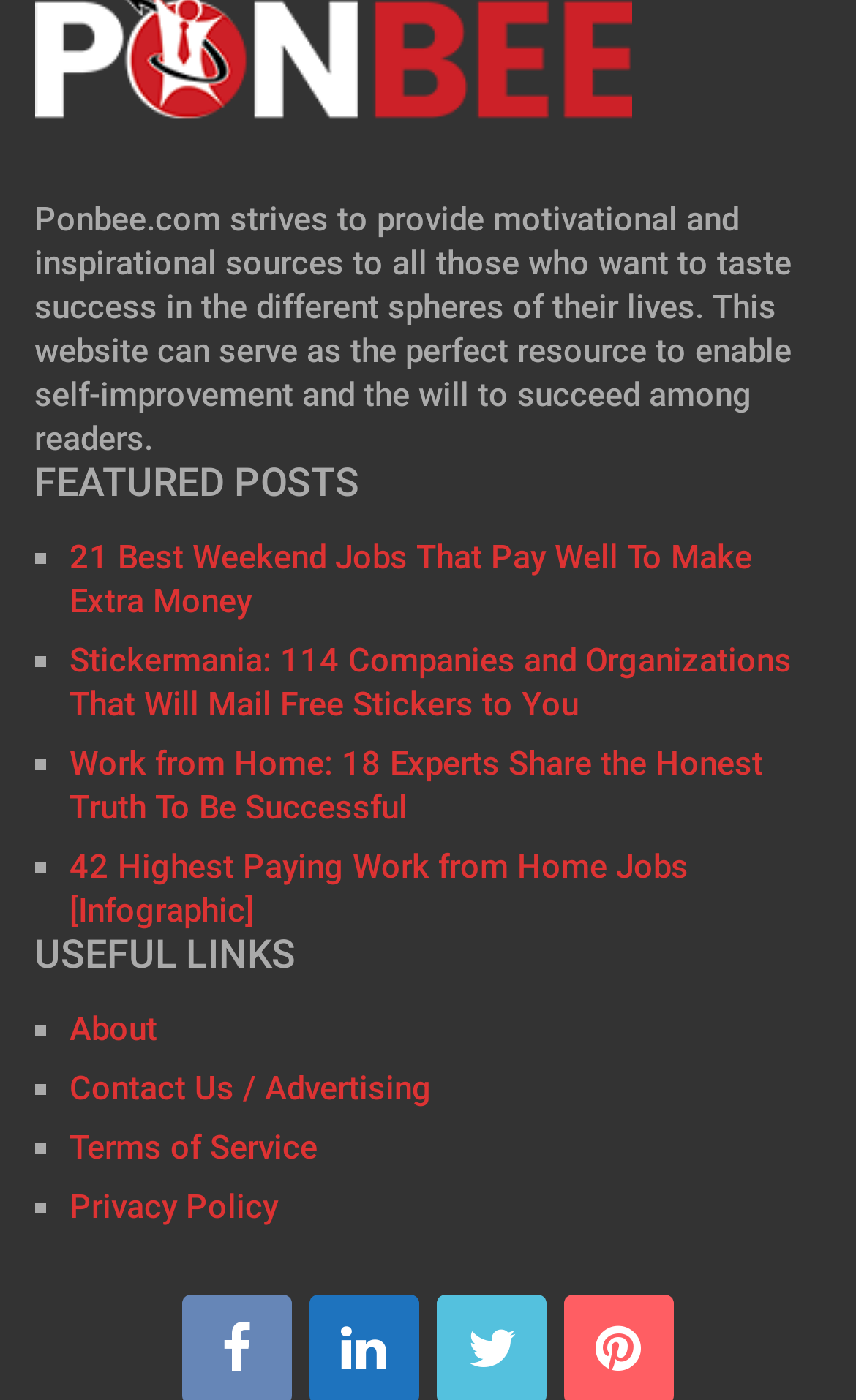What is the category of the link 'About'?
Please provide a single word or phrase as your answer based on the image.

Useful links